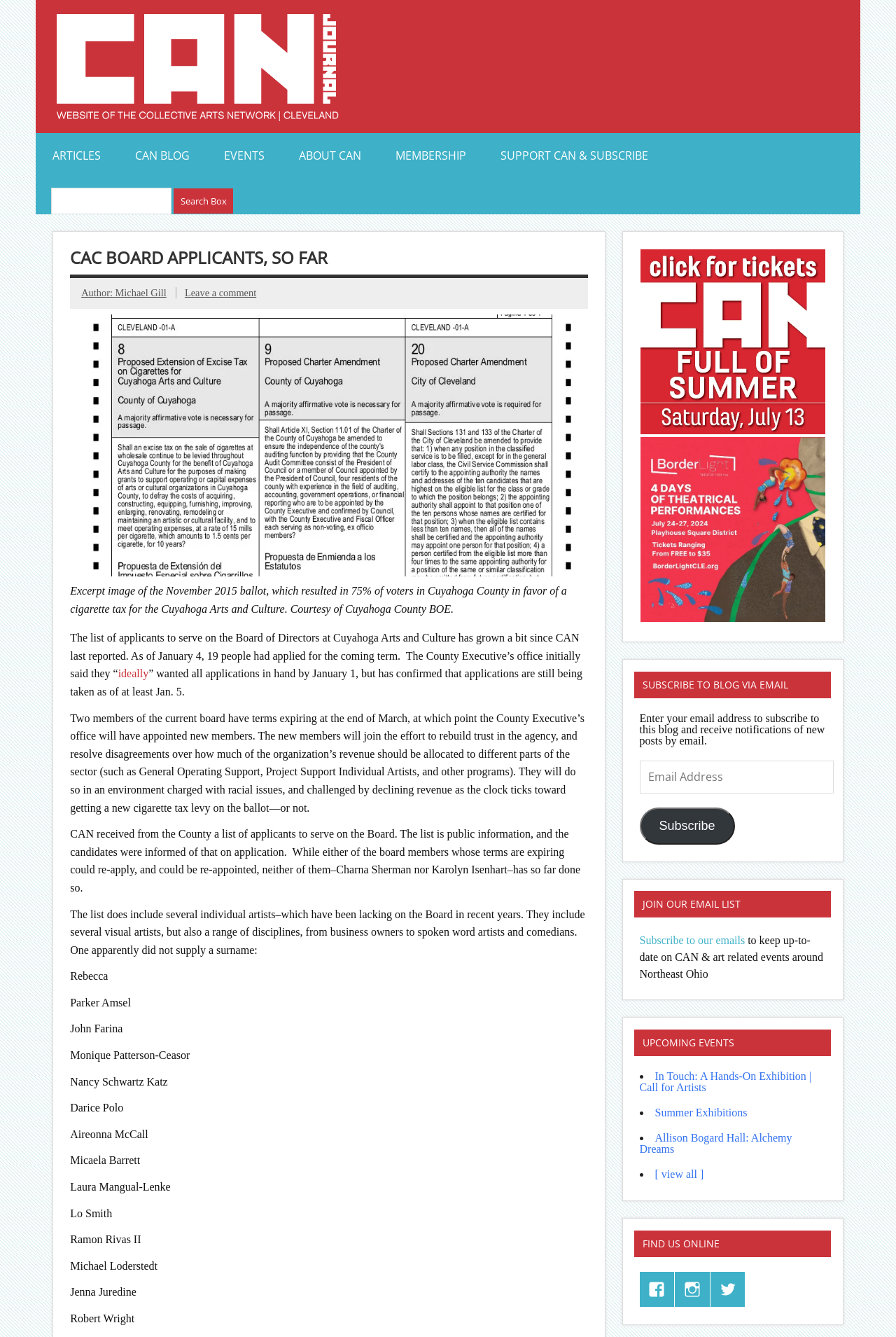Find the bounding box coordinates of the area that needs to be clicked in order to achieve the following instruction: "Follow on Facebook". The coordinates should be specified as four float numbers between 0 and 1, i.e., [left, top, right, bottom].

[0.714, 0.951, 0.752, 0.977]